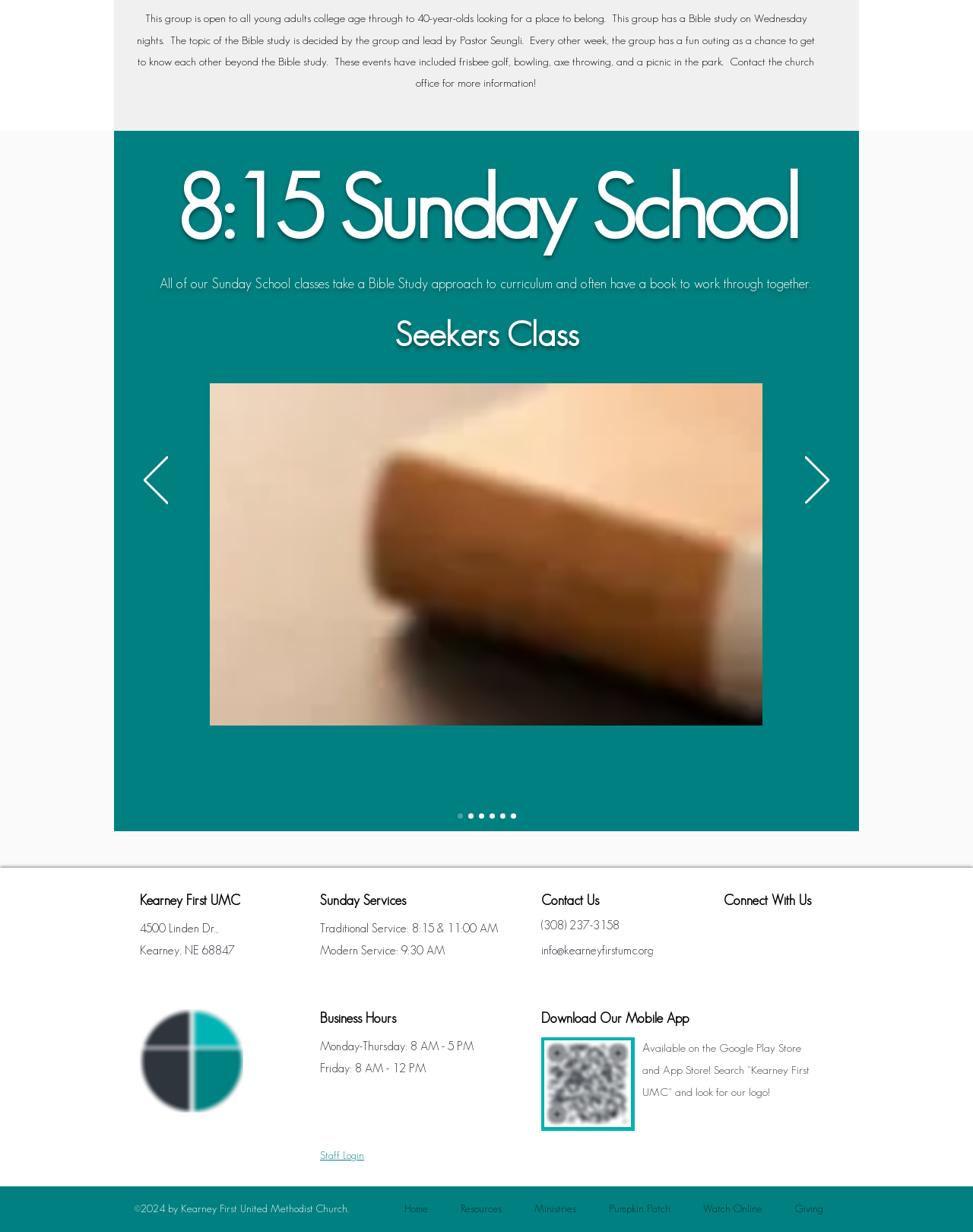Extract the bounding box coordinates for the described element: "aria-label="Facebook"". The coordinates should be represented as four float numbers between 0 and 1: [left, top, right, bottom].

[0.744, 0.743, 0.762, 0.758]